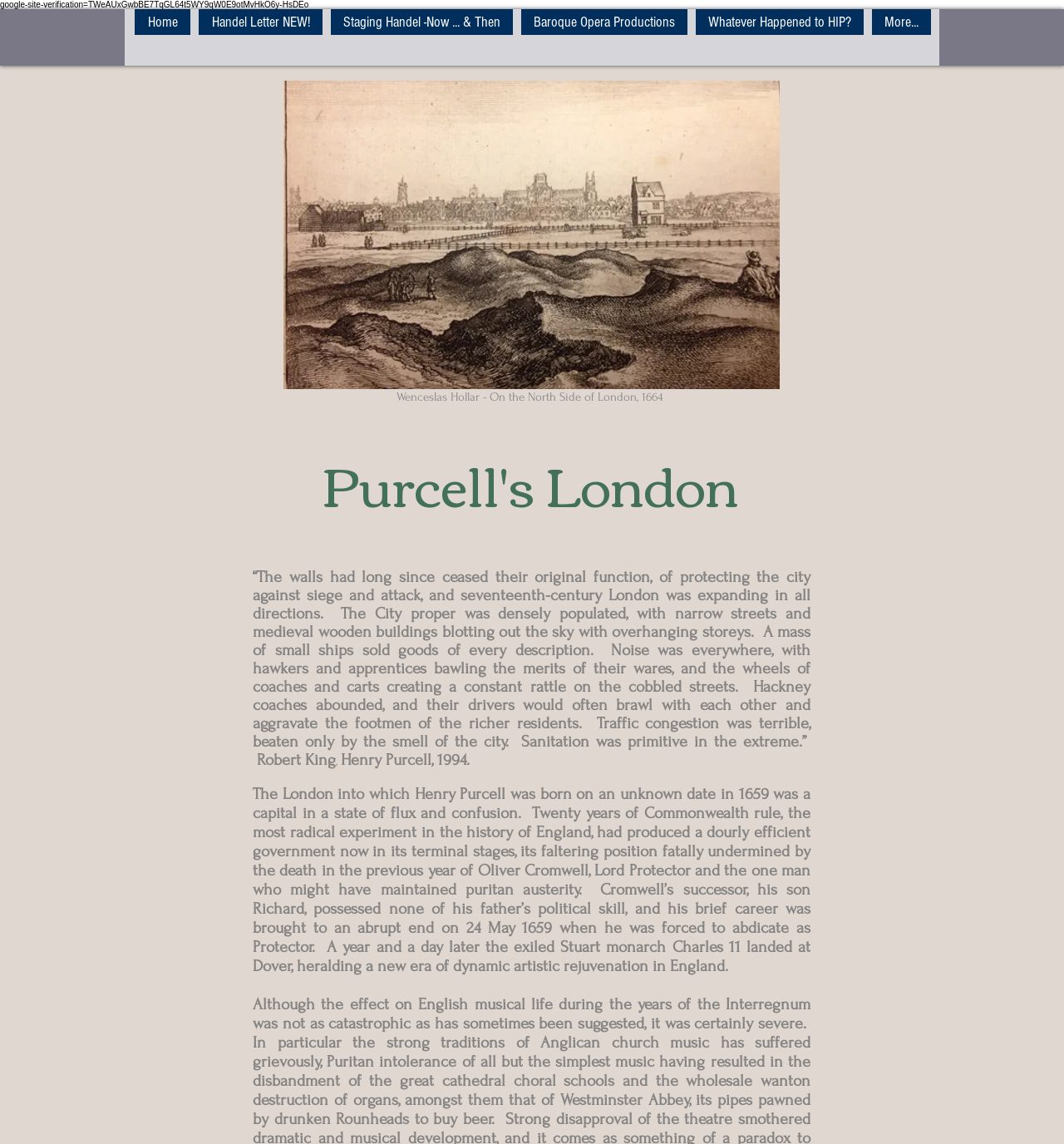Create a detailed description of the webpage's content and layout.

This webpage is about Henry Purcell, England's greatest composer, and his life in London during the 17th century. At the top of the page, there is a navigation menu with links to different sections of the website, including "Home", "Handel Letter NEW!", "Staging Handel -Now... & Then", "Baroque Opera Productions", and "Whatever Happened to HIP?". 

Below the navigation menu, there is a heading "Purcell's London" in a prominent position. To the left of the heading, there is an image description "Wenceslas Hollar - On the North Side of London, 1664". 

The main content of the webpage is a descriptive text about 17th-century London, where Purcell was born. The text describes the city's dense population, narrow streets, and medieval wooden buildings. It also mentions the noise, traffic congestion, and poor sanitation of the city during that time. 

The text is divided into two paragraphs, with the first paragraph describing the city's environment and the second paragraph discussing the historical context of Purcell's birth, including the end of the Commonwealth rule and the restoration of the Stuart monarchy. 

At the bottom of the page, there are credits or acknowledgments, with the names "Robert King" and "Henry Purcell, 1994" mentioned.